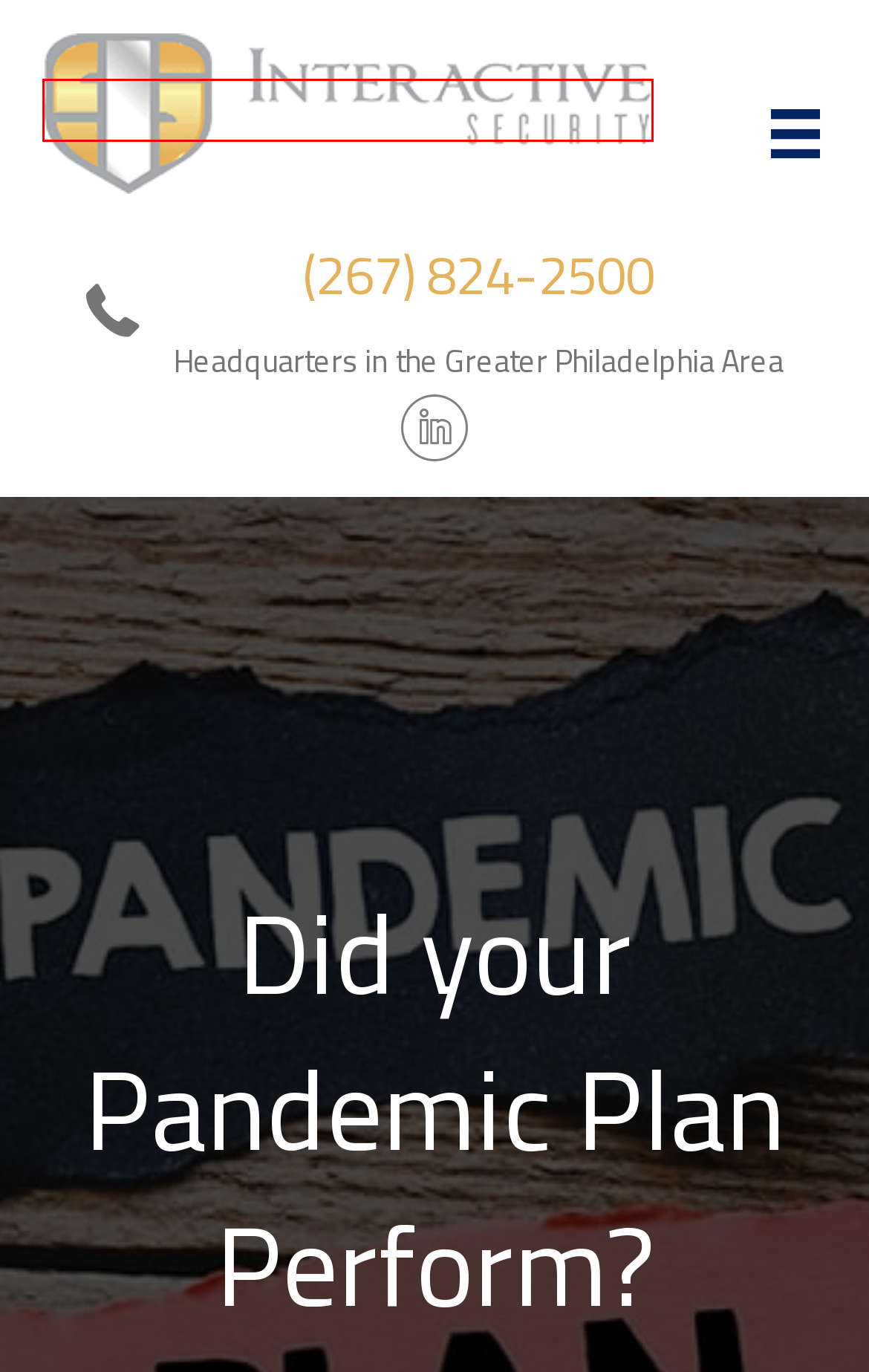Examine the screenshot of the webpage, noting the red bounding box around a UI element. Pick the webpage description that best matches the new page after the element in the red bounding box is clicked. Here are the candidates:
A. January 2020 - Interactive Security
B. IT Compliance | IT Security Services | Interactive Security
C. January 2021 - Interactive Security
D. November 2021 - Interactive Security
E. Completing A Yearly Risk Assessment | Risk Compliance | Cybersecurity
F. April 2022 - Interactive Security
G. Compliance Audits Archives - Interactive Security
H. Vendor Management | Interactive Security

B